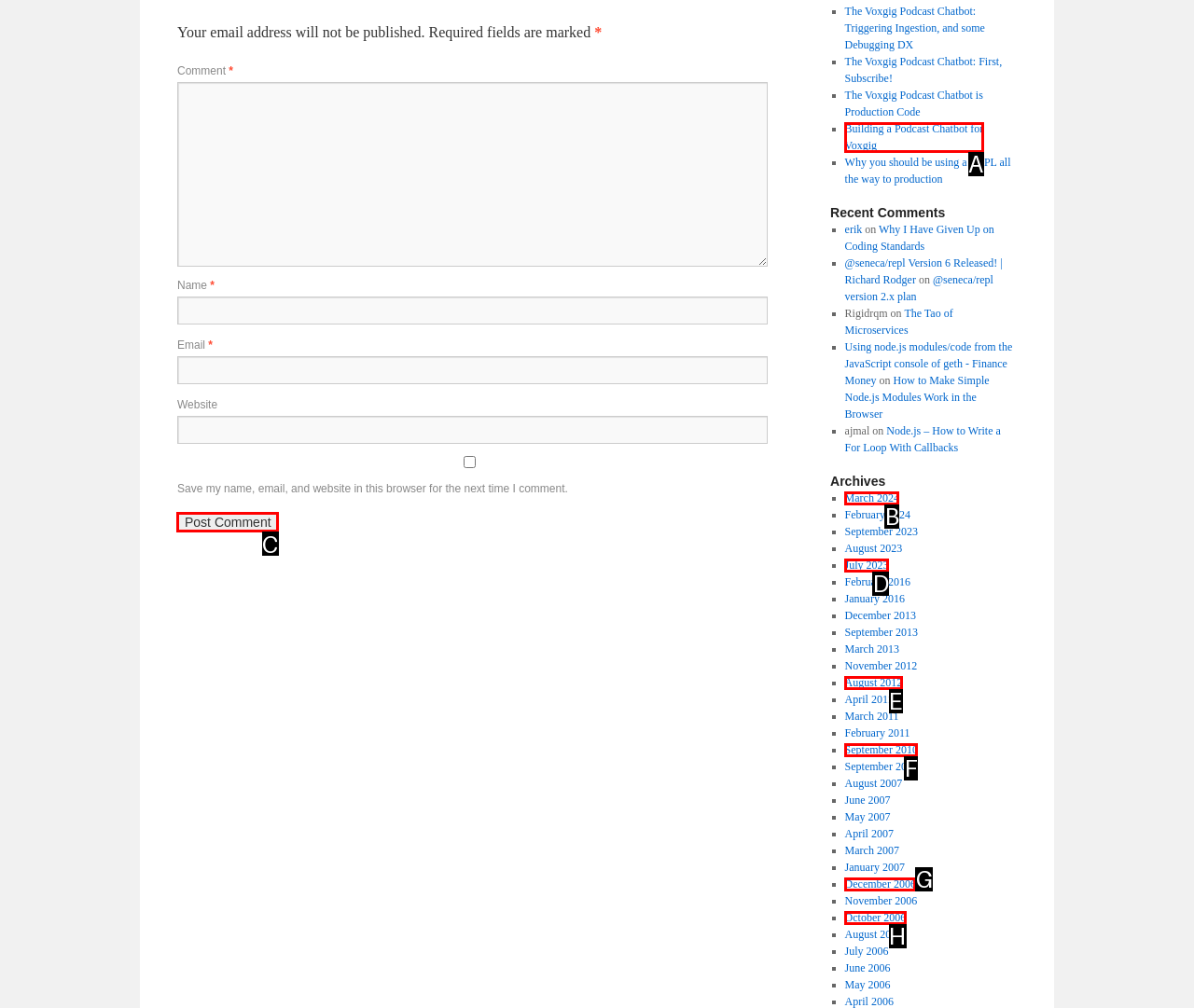Identify the correct UI element to click for this instruction: Click the 'Post Comment' button
Respond with the appropriate option's letter from the provided choices directly.

C